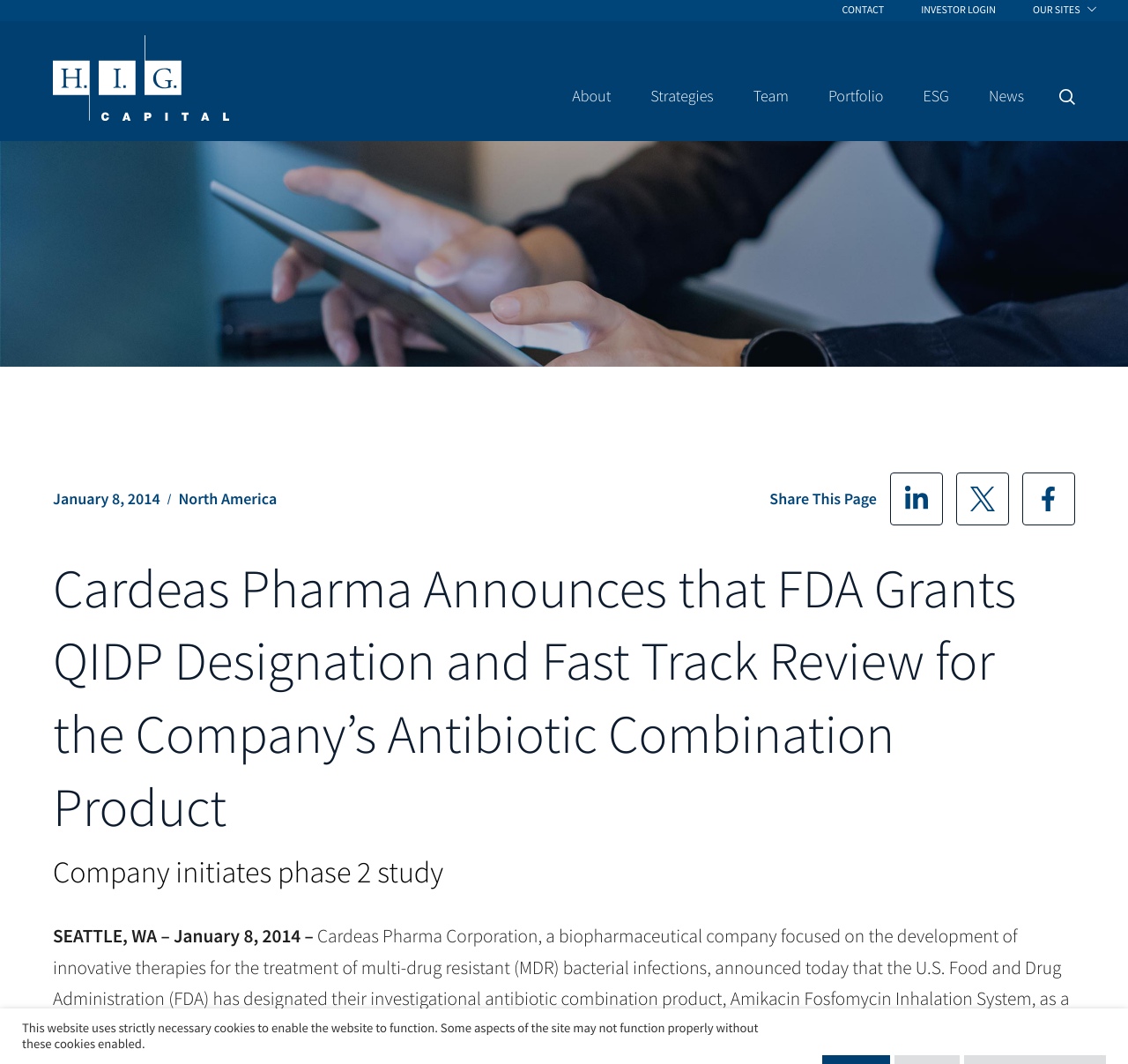What is the company's name?
Examine the image and provide an in-depth answer to the question.

I determined the company's name by looking at the root element's text, which is 'Cardeas Pharma Announces that FDA Grants QIDP Designation and Fast Track Review for the Company’s Antibiotic Combination Product - H.I.G. Capital - Global Alternative Assets Investment Firm'. The company's name is 'Cardeas Pharma'.